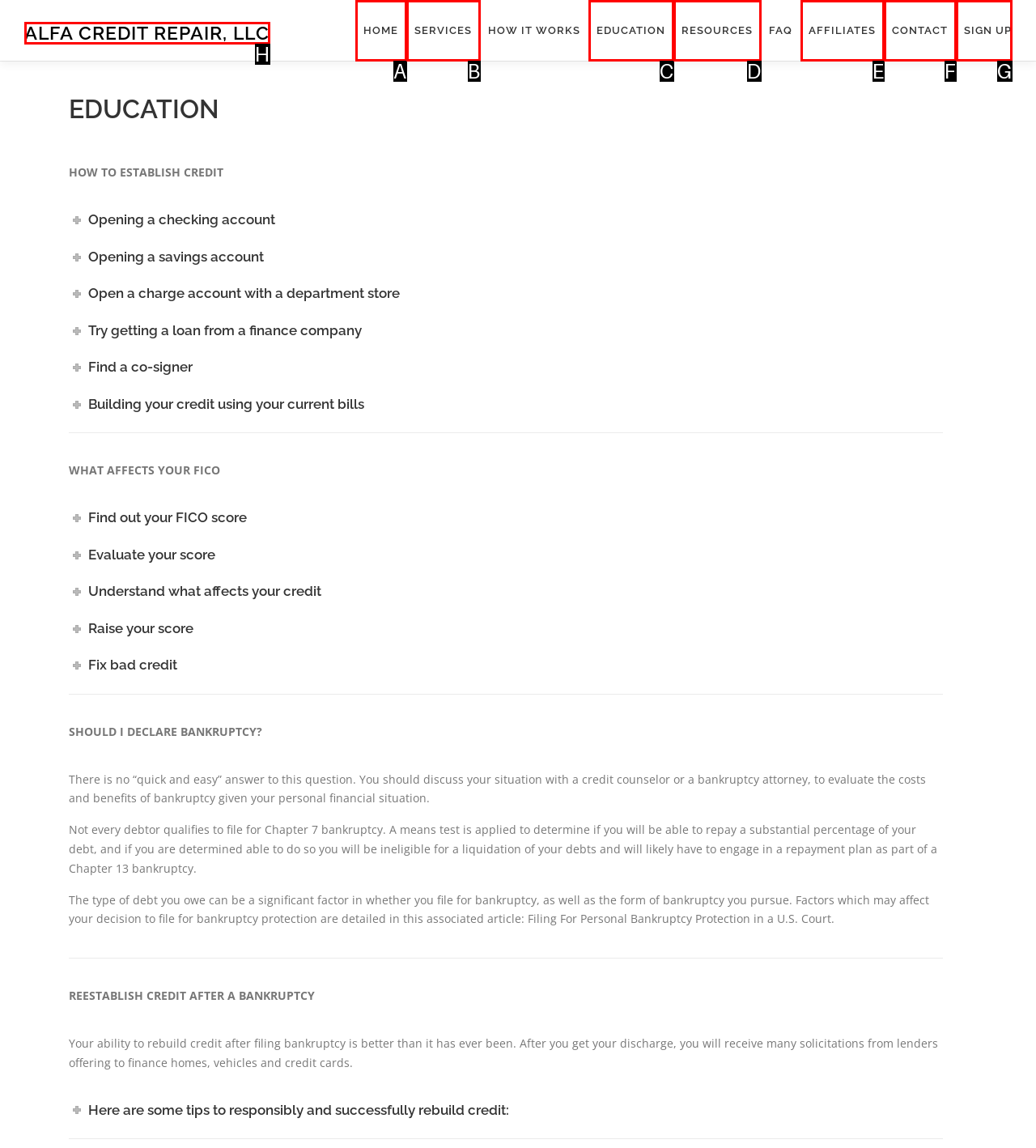Based on the description: Alfa Credit Repair, LLC, identify the matching lettered UI element.
Answer by indicating the letter from the choices.

H